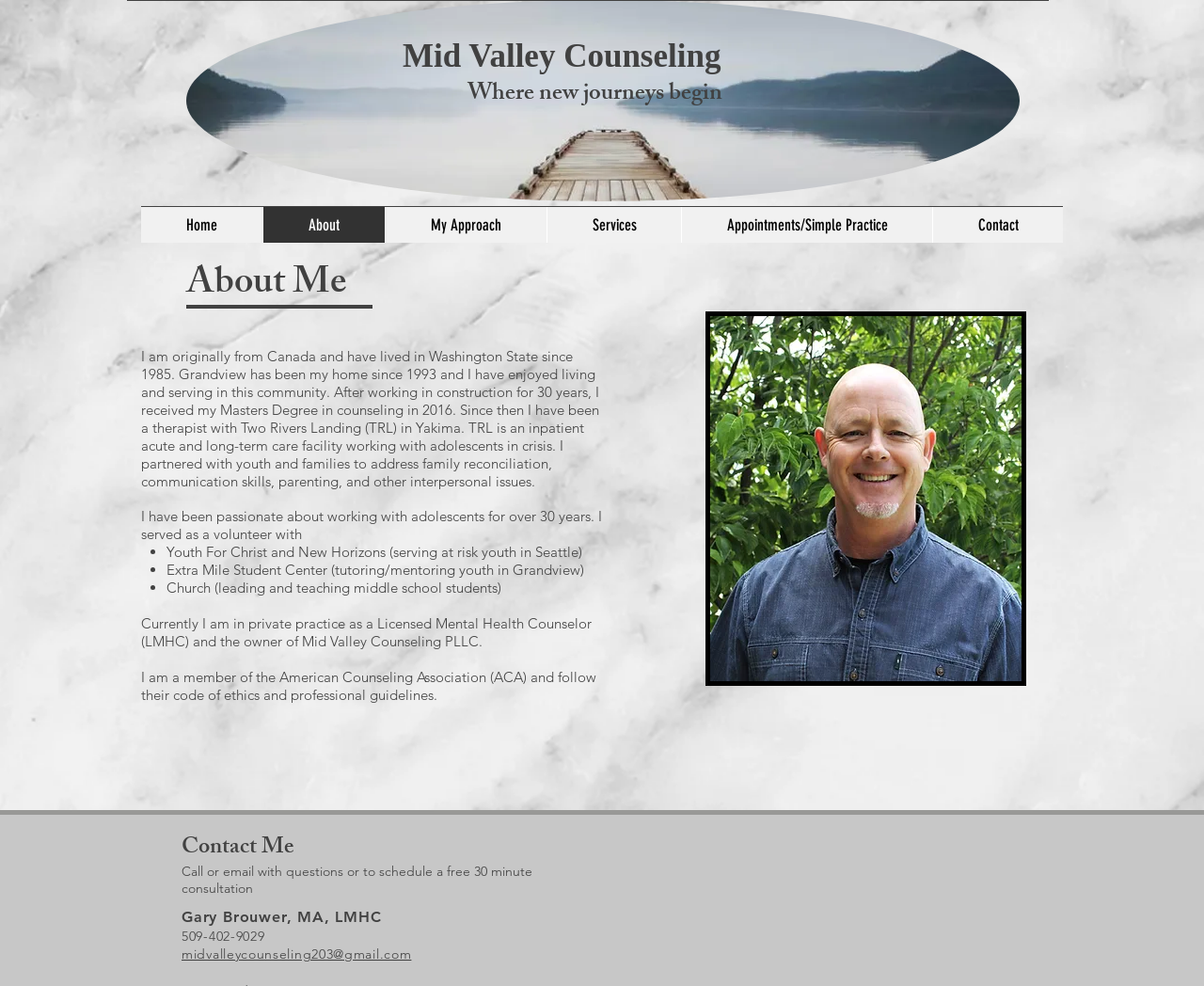Please predict the bounding box coordinates (top-left x, top-left y, bottom-right x, bottom-right y) for the UI element in the screenshot that fits the description: Home

[0.117, 0.21, 0.218, 0.246]